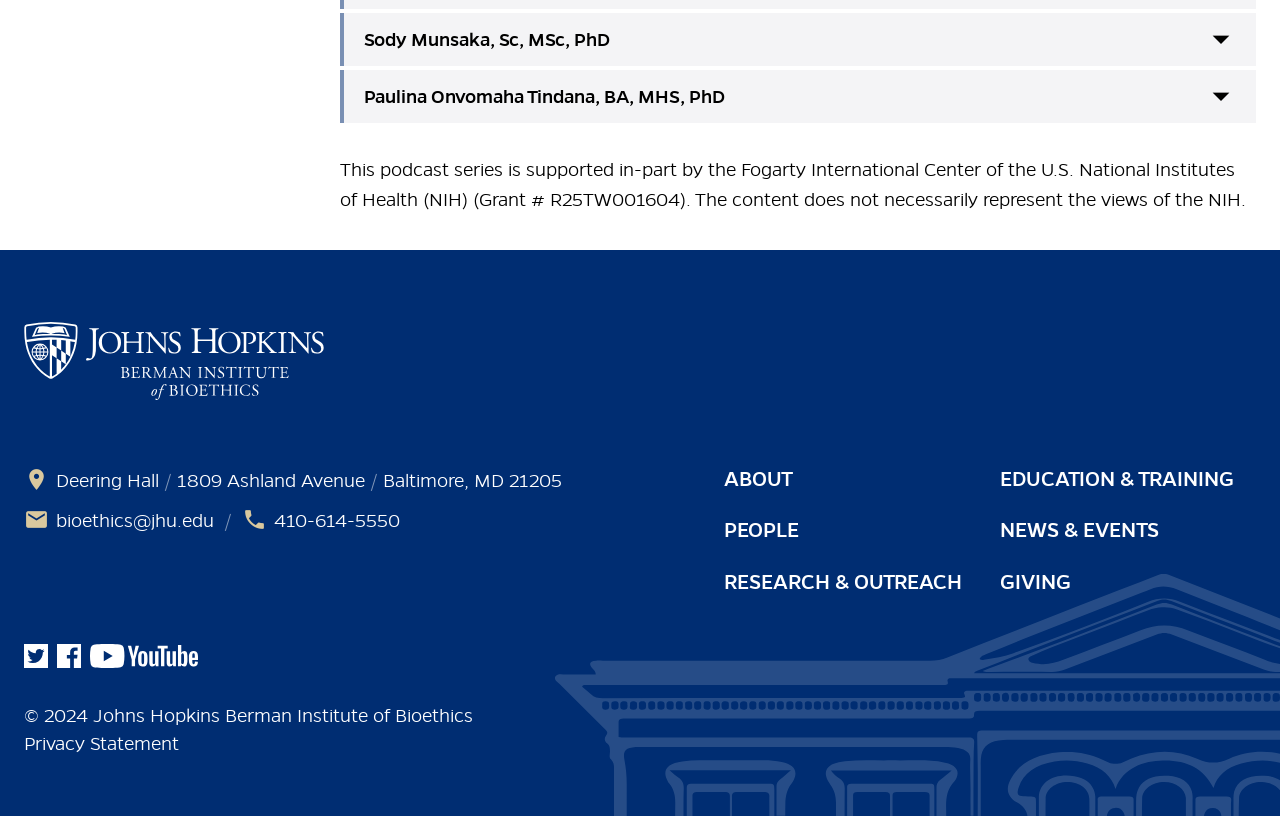Using the format (top-left x, top-left y, bottom-right x, bottom-right y), provide the bounding box coordinates for the described UI element. All values should be floating point numbers between 0 and 1: Business

None